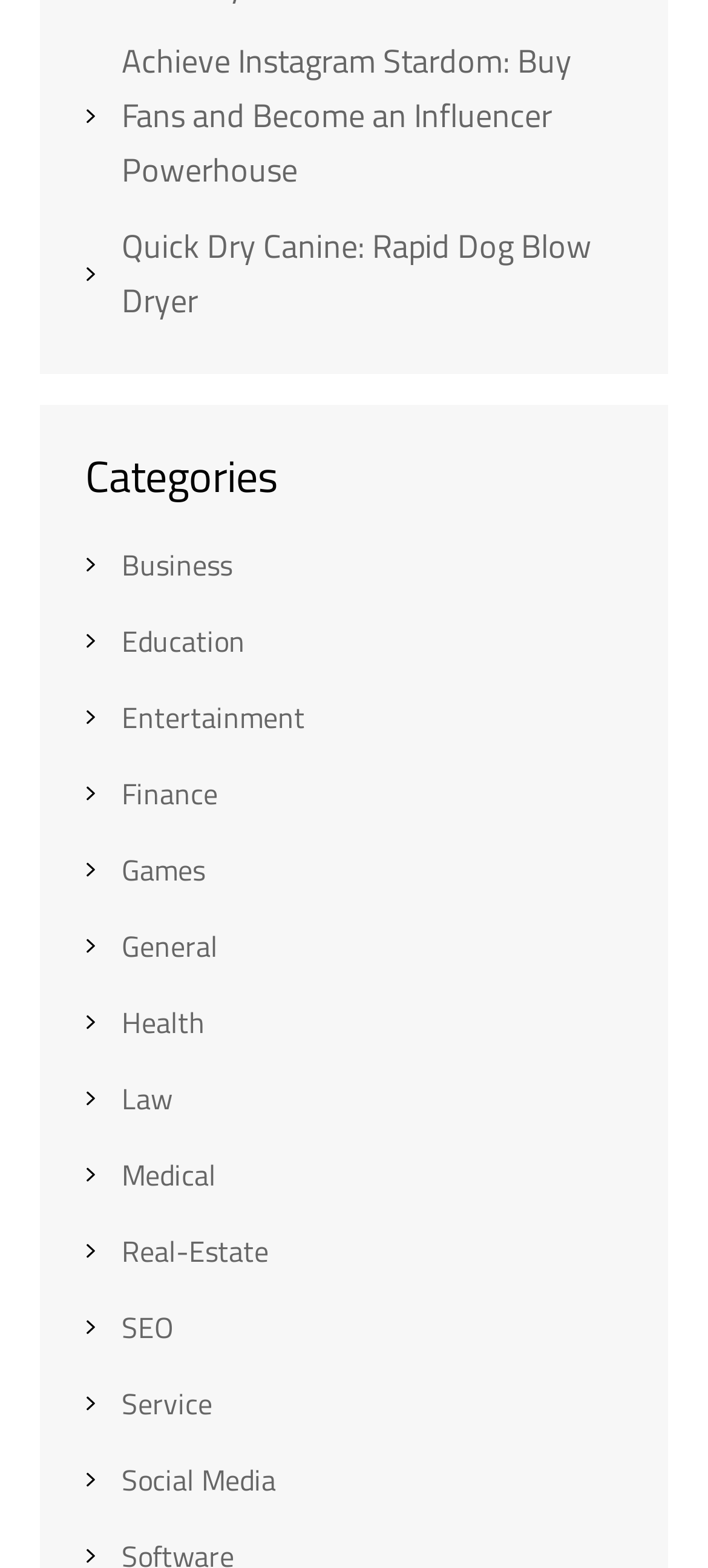Please answer the following question using a single word or phrase: 
What is the first category listed?

Business